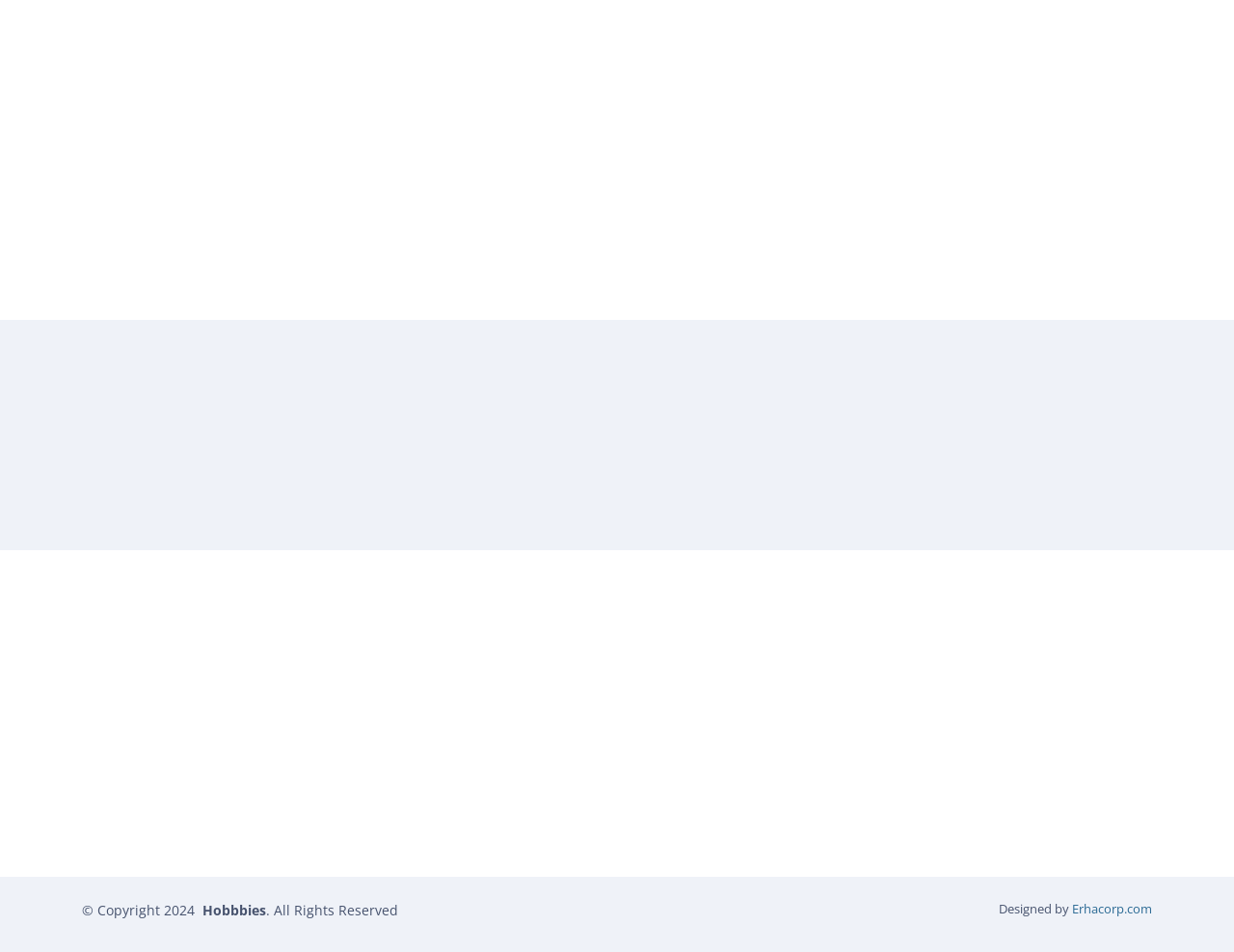Find and specify the bounding box coordinates that correspond to the clickable region for the instruction: "Follow Hobbbies on Facebook".

[0.734, 0.838, 0.762, 0.875]